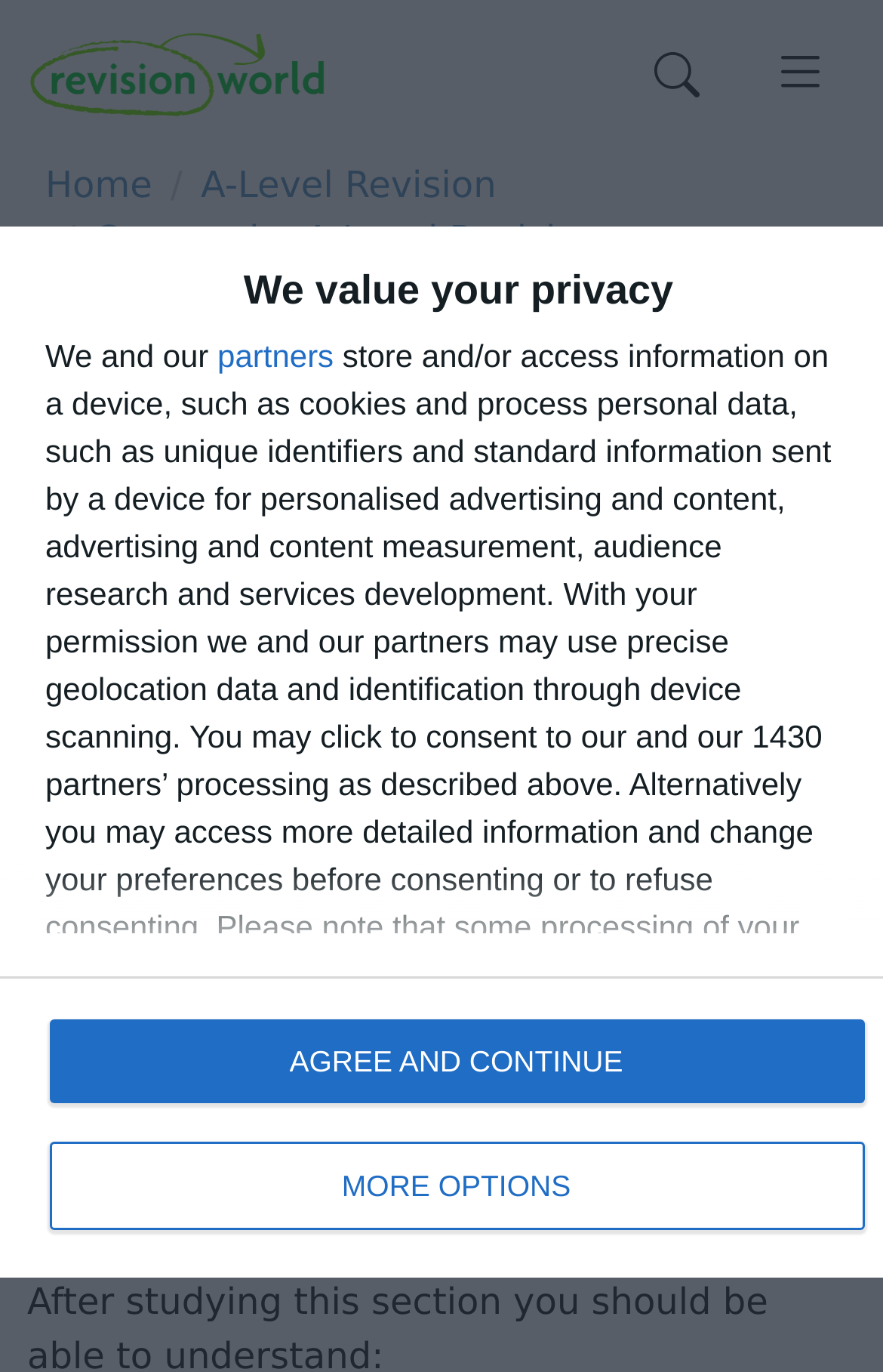Locate the headline of the webpage and generate its content.

The causes and distribution of deserts